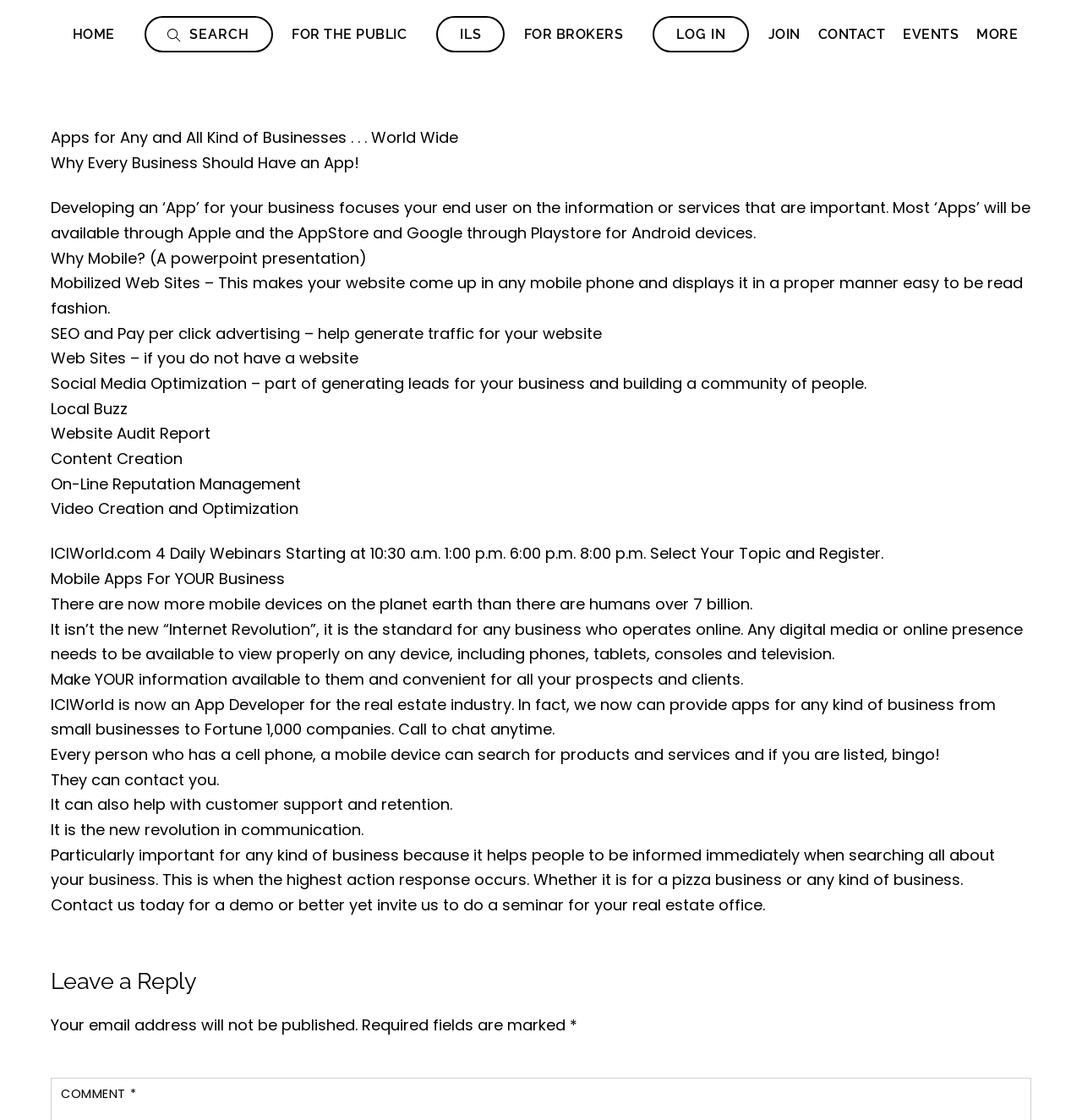Locate the bounding box coordinates of the element I should click to achieve the following instruction: "Click on CONTACT".

[0.75, 0.014, 0.824, 0.048]